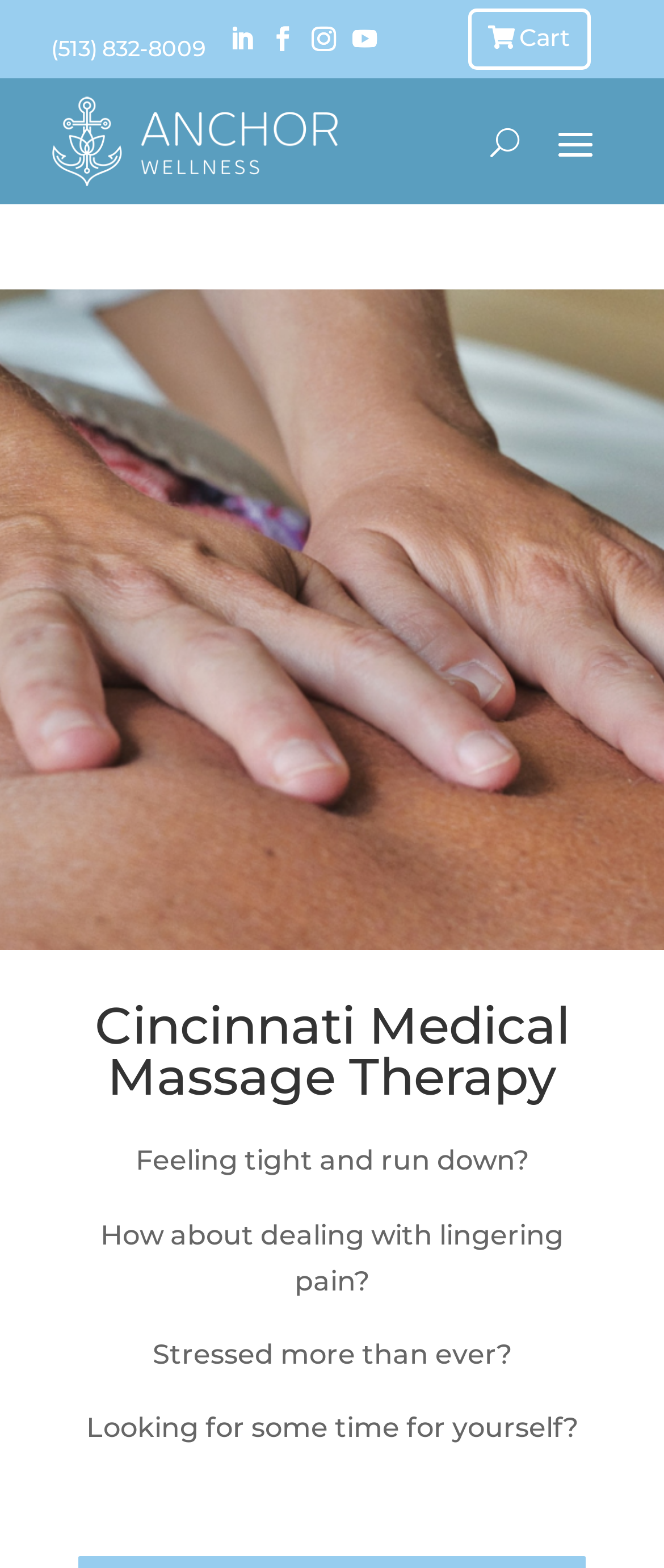What is the phone number to contact?
Give a single word or phrase answer based on the content of the image.

(513) 832-8009